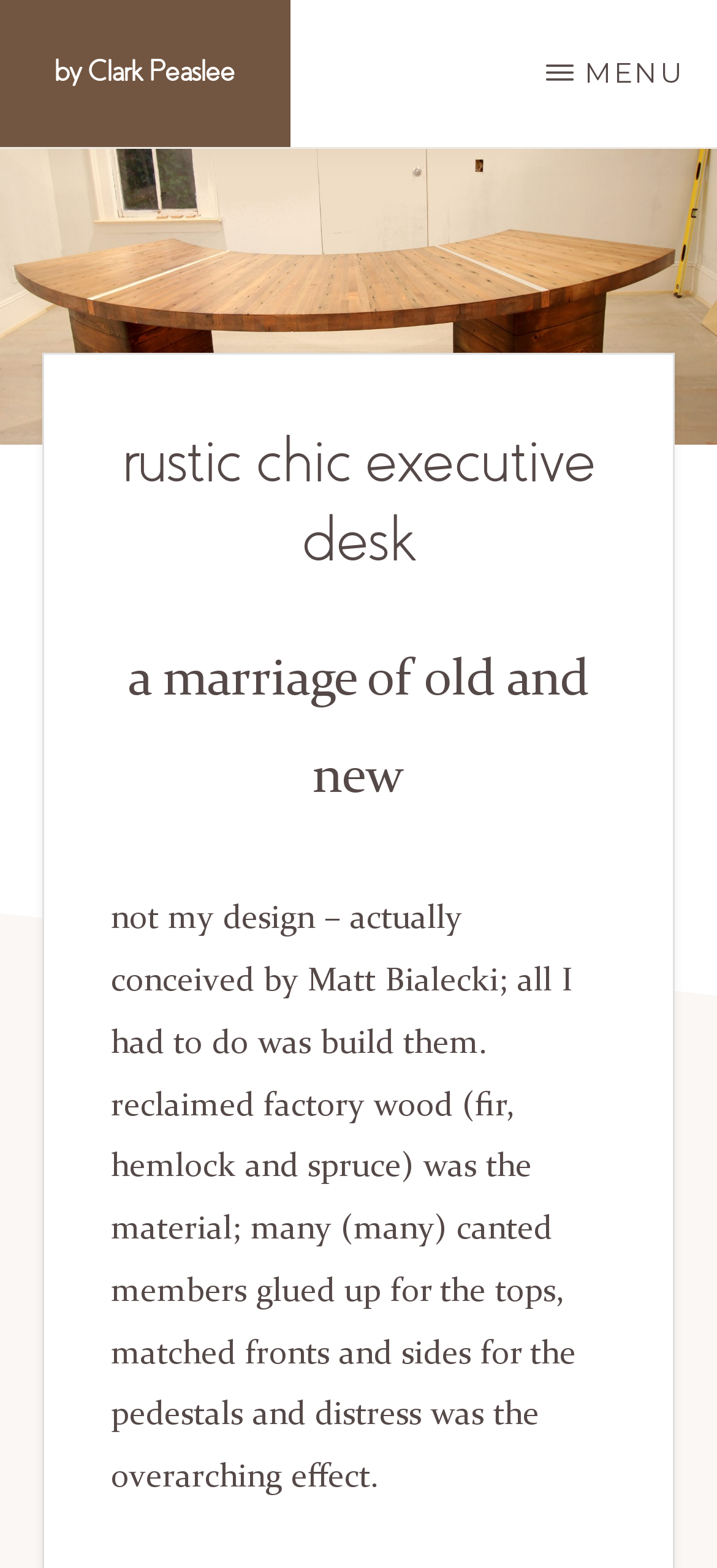What is the material used for the desk?
Give a one-word or short-phrase answer derived from the screenshot.

reclaimed factory wood